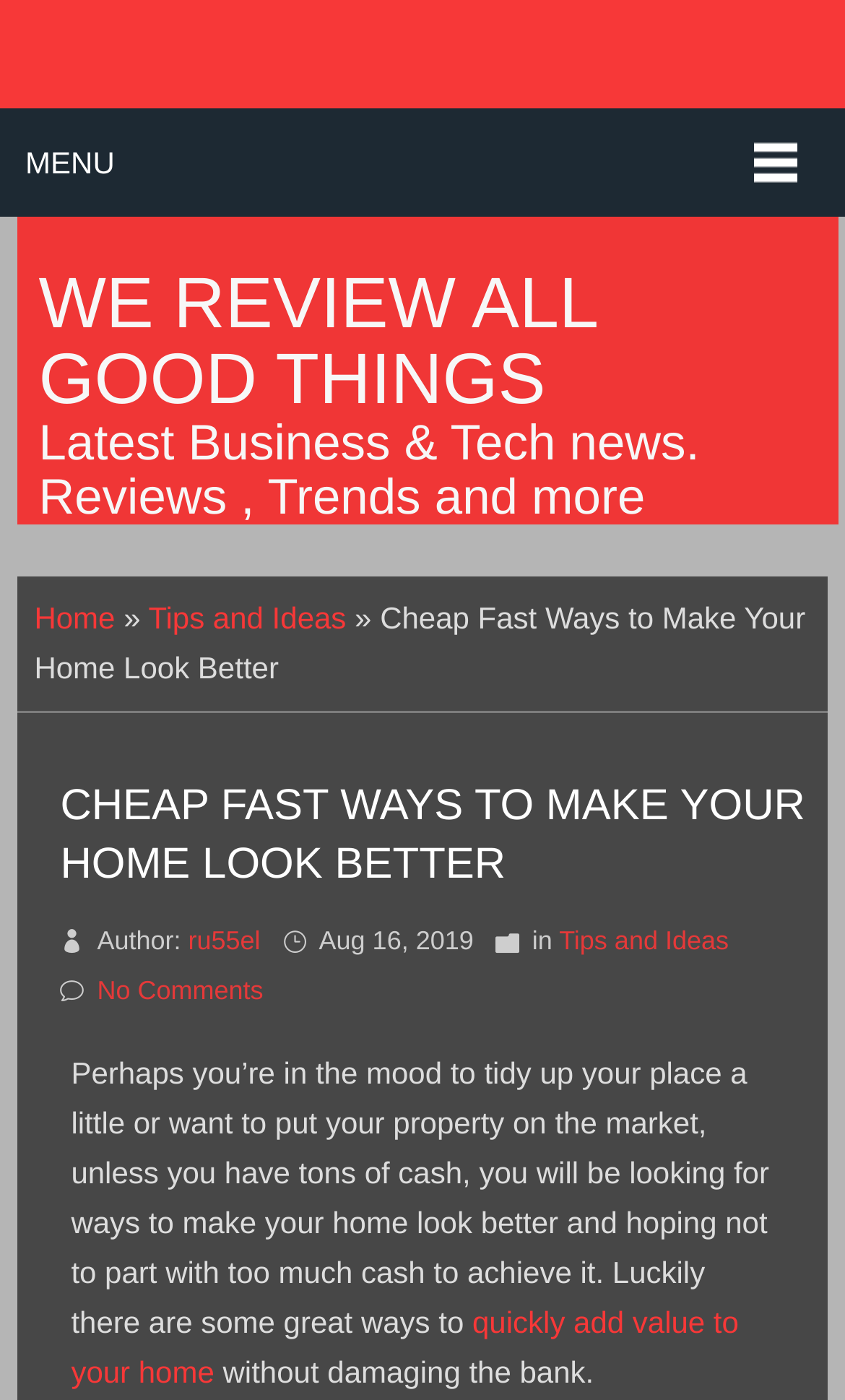Examine the screenshot and answer the question in as much detail as possible: Who is the author of the article?

The author of the article is mentioned in the text 'Author: ru55el' which is located below the main heading. This suggests that ru55el is the person who wrote the article.